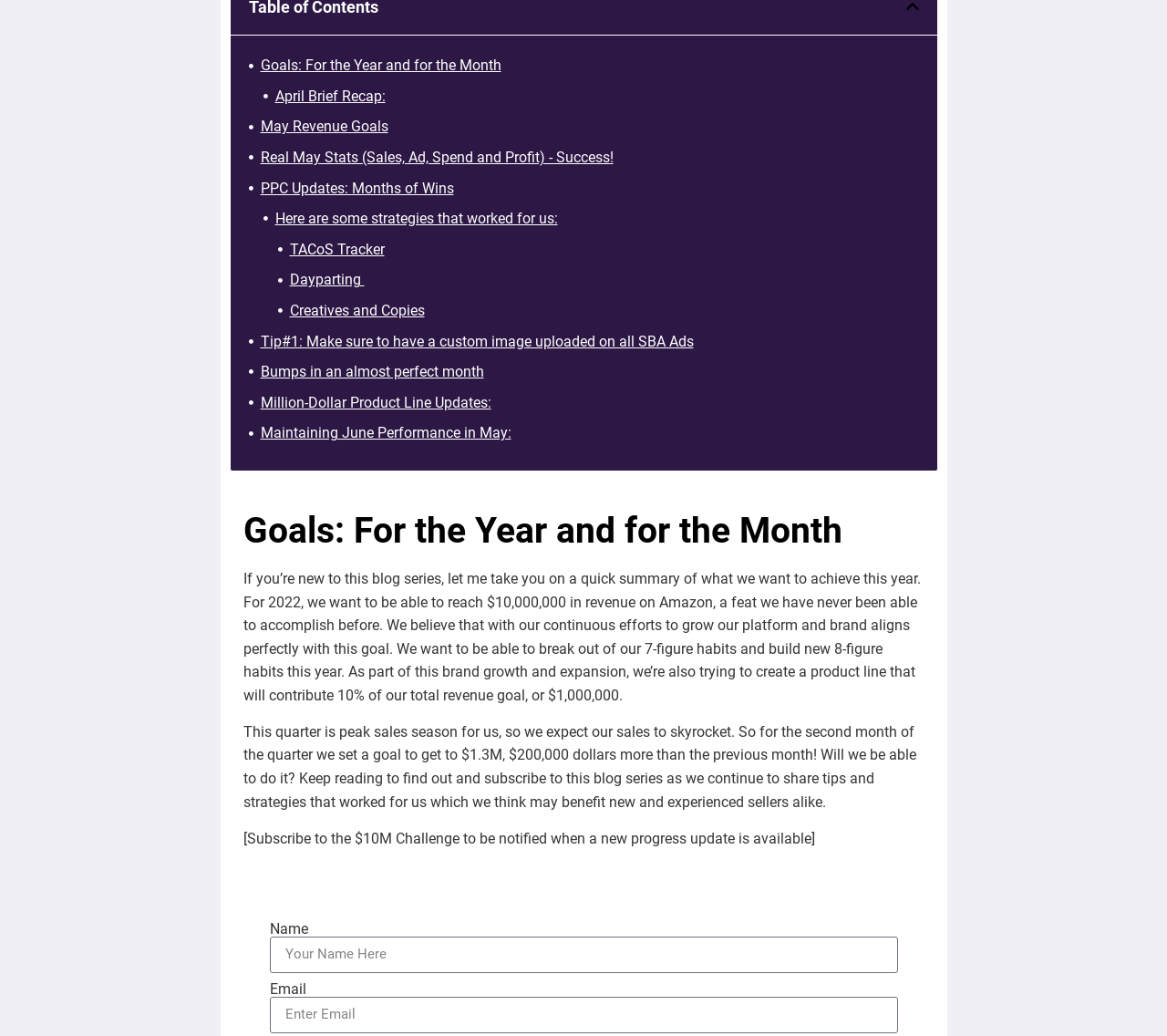Please find the bounding box coordinates of the clickable region needed to complete the following instruction: "Click on 'TACoS Tracker'". The bounding box coordinates must consist of four float numbers between 0 and 1, i.e., [left, top, right, bottom].

[0.248, 0.23, 0.329, 0.252]